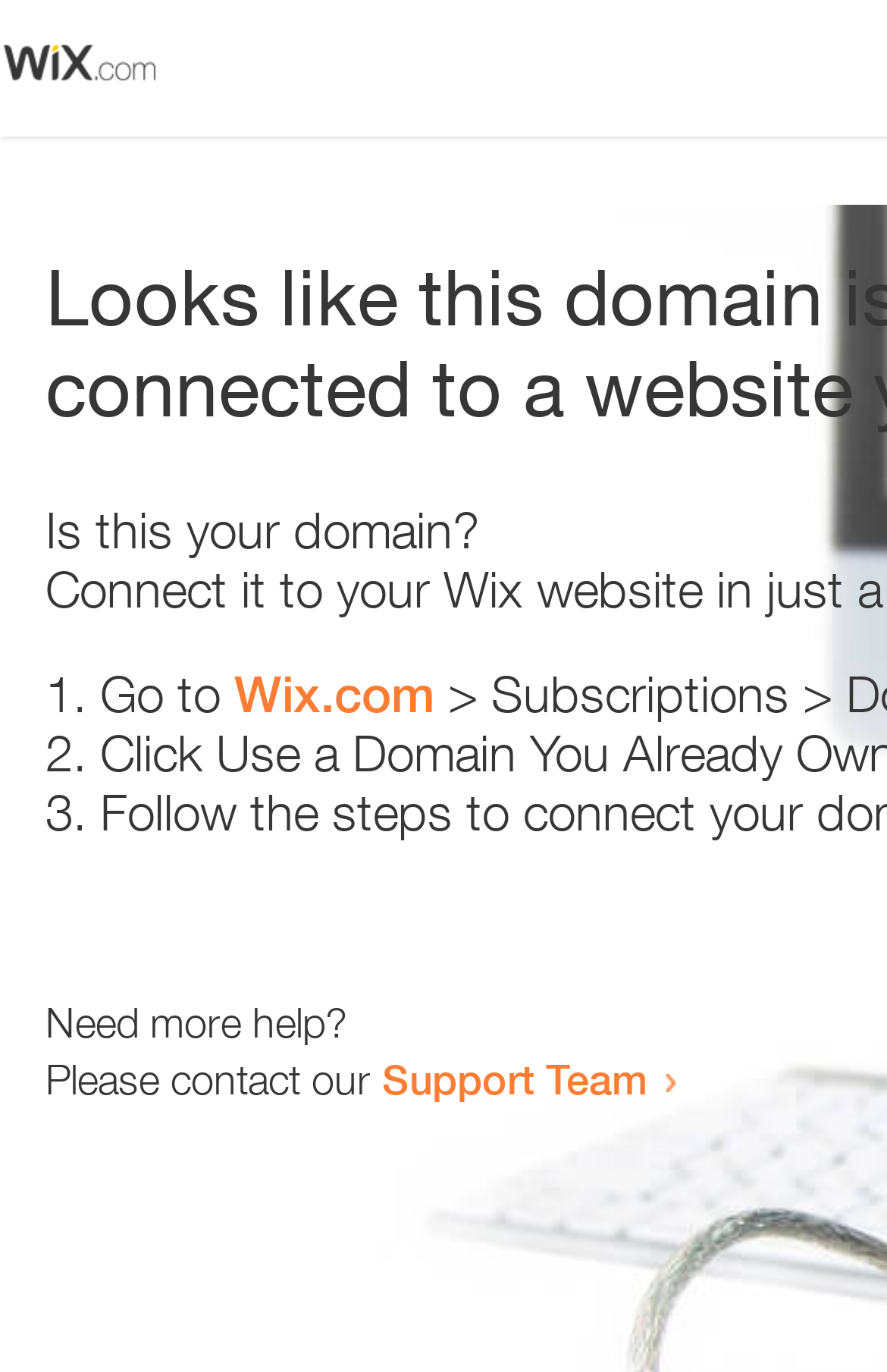What is the domain in question?
Refer to the image and answer the question using a single word or phrase.

this domain